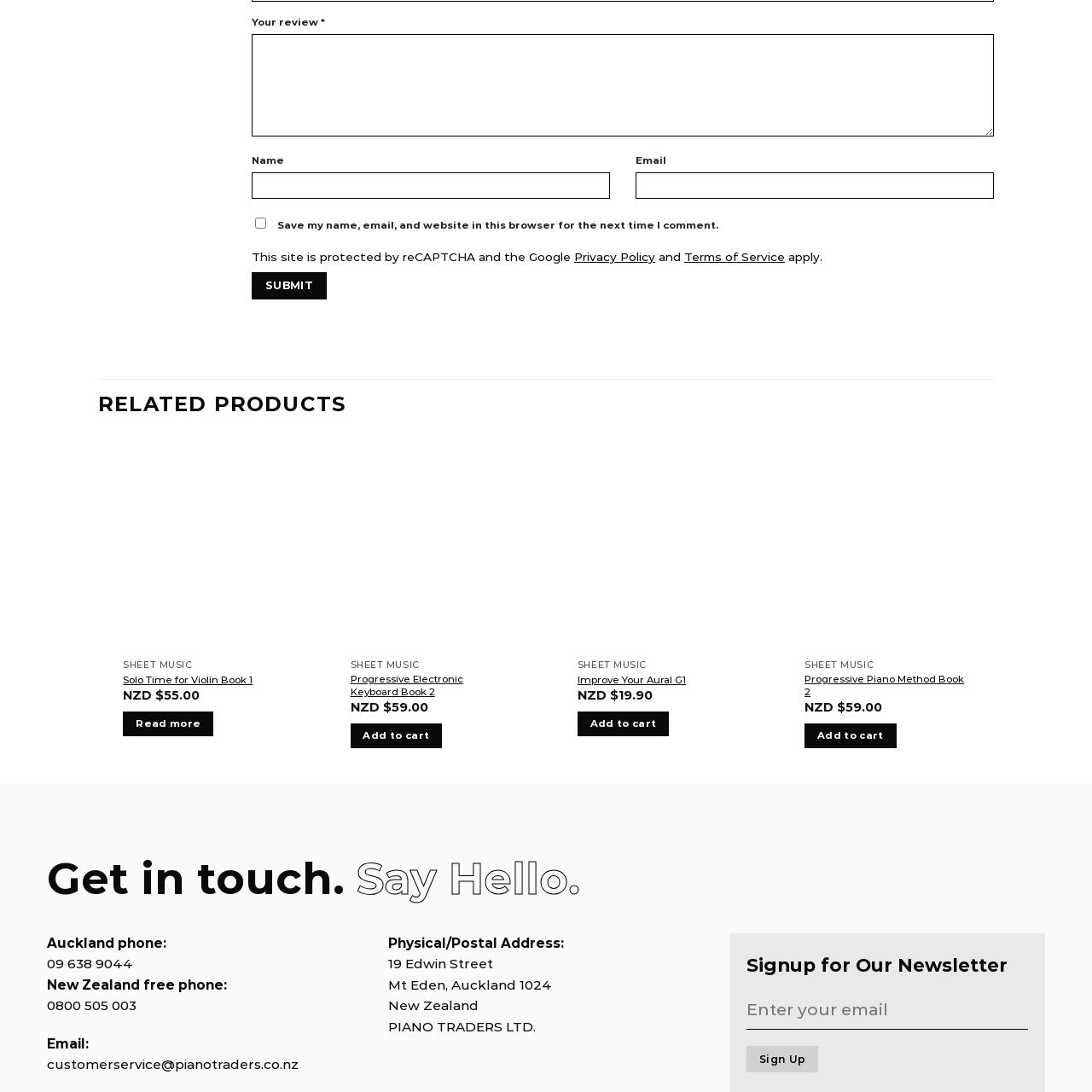What is the purpose of the sheet music book?
Check the image inside the red boundary and answer the question using a single word or brief phrase.

To enhance playing ability